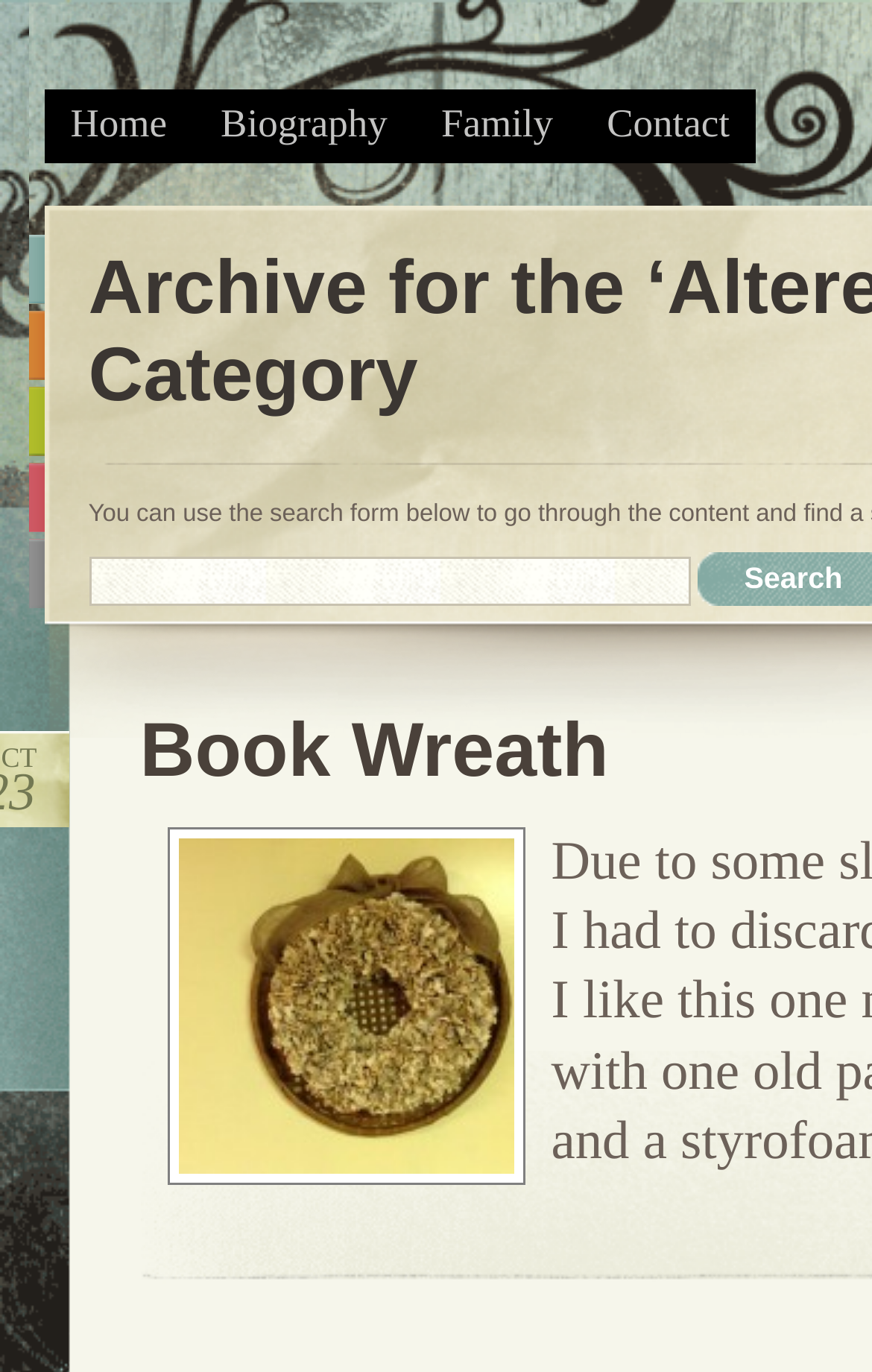Specify the bounding box coordinates of the area to click in order to follow the given instruction: "explore book wreath."

[0.16, 0.517, 0.698, 0.578]